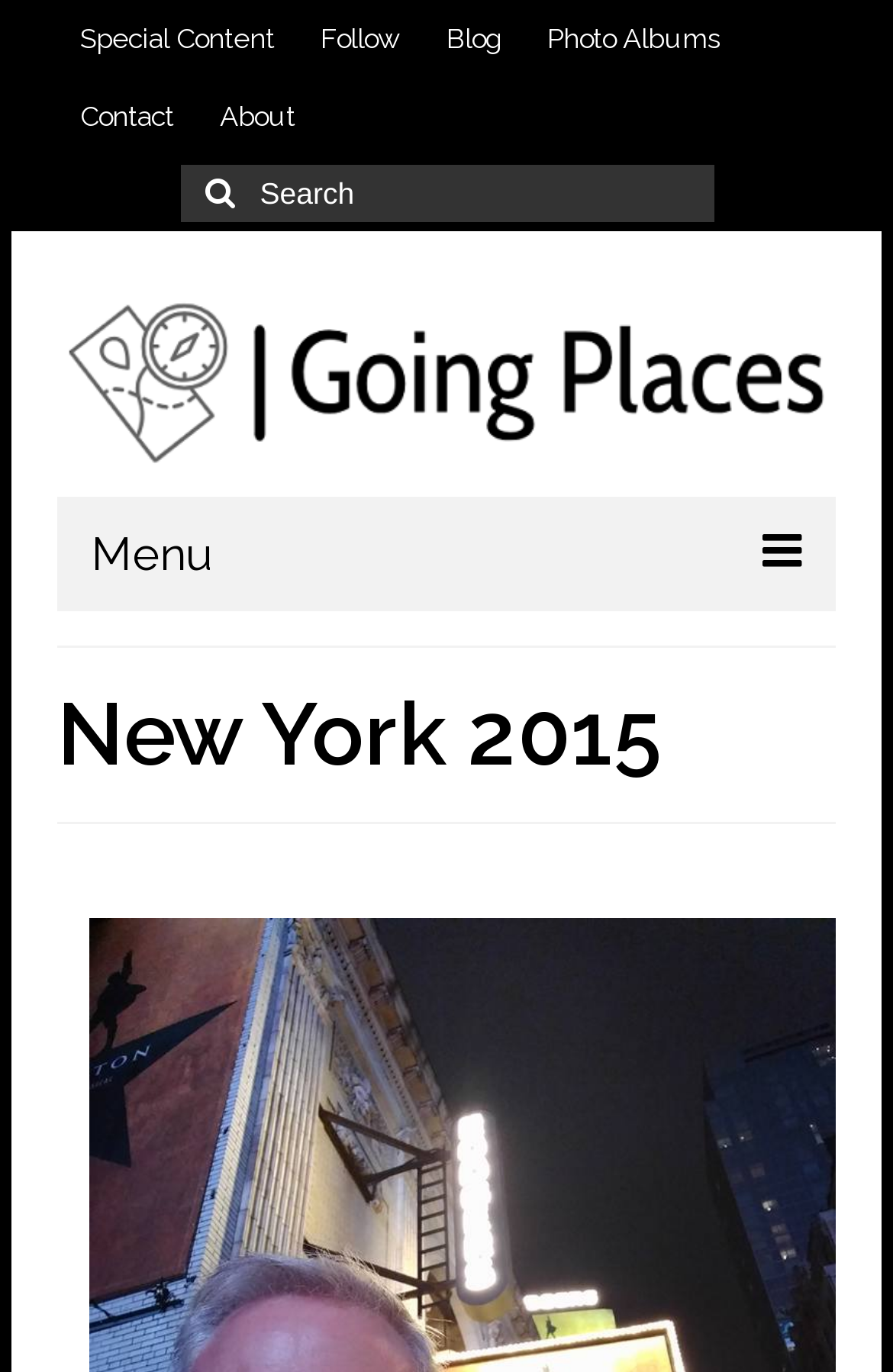Find the bounding box coordinates of the clickable element required to execute the following instruction: "View photo albums". Provide the coordinates as four float numbers between 0 and 1, i.e., [left, top, right, bottom].

[0.587, 0.0, 0.833, 0.057]